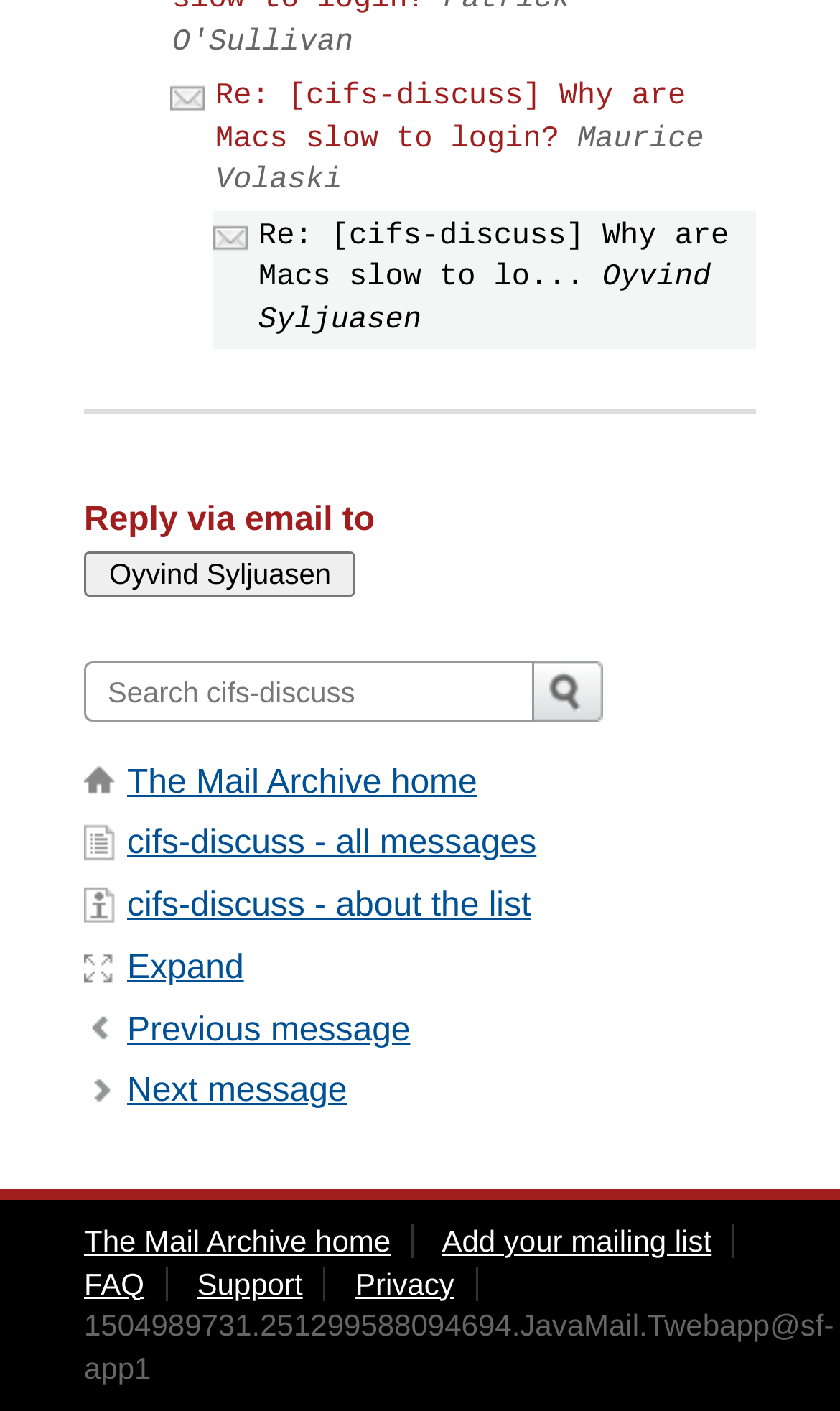Please provide a one-word or phrase answer to the question: 
What is the purpose of the button below the text box?

Submit